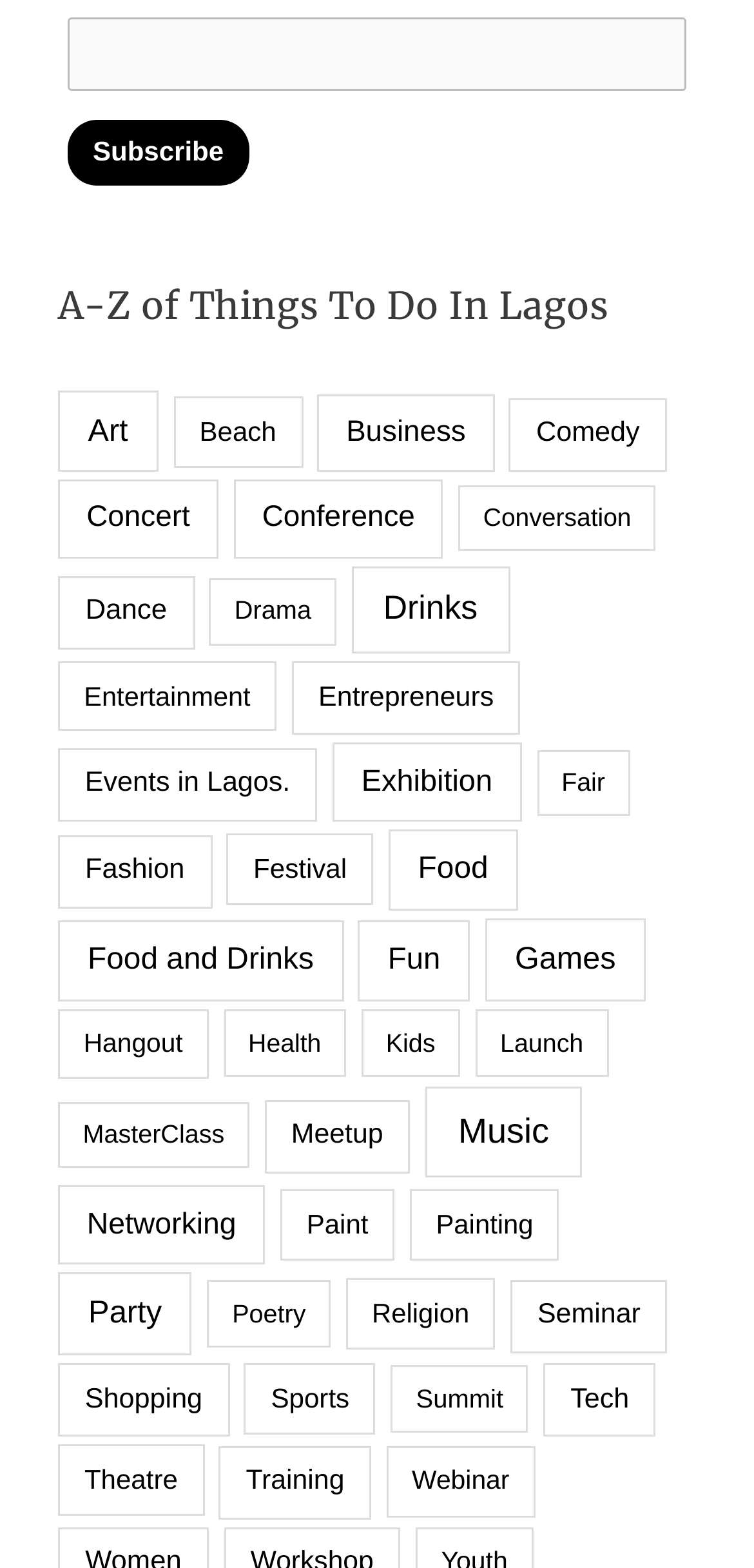Kindly determine the bounding box coordinates for the clickable area to achieve the given instruction: "Explore Art events in Lagos".

[0.077, 0.249, 0.21, 0.301]